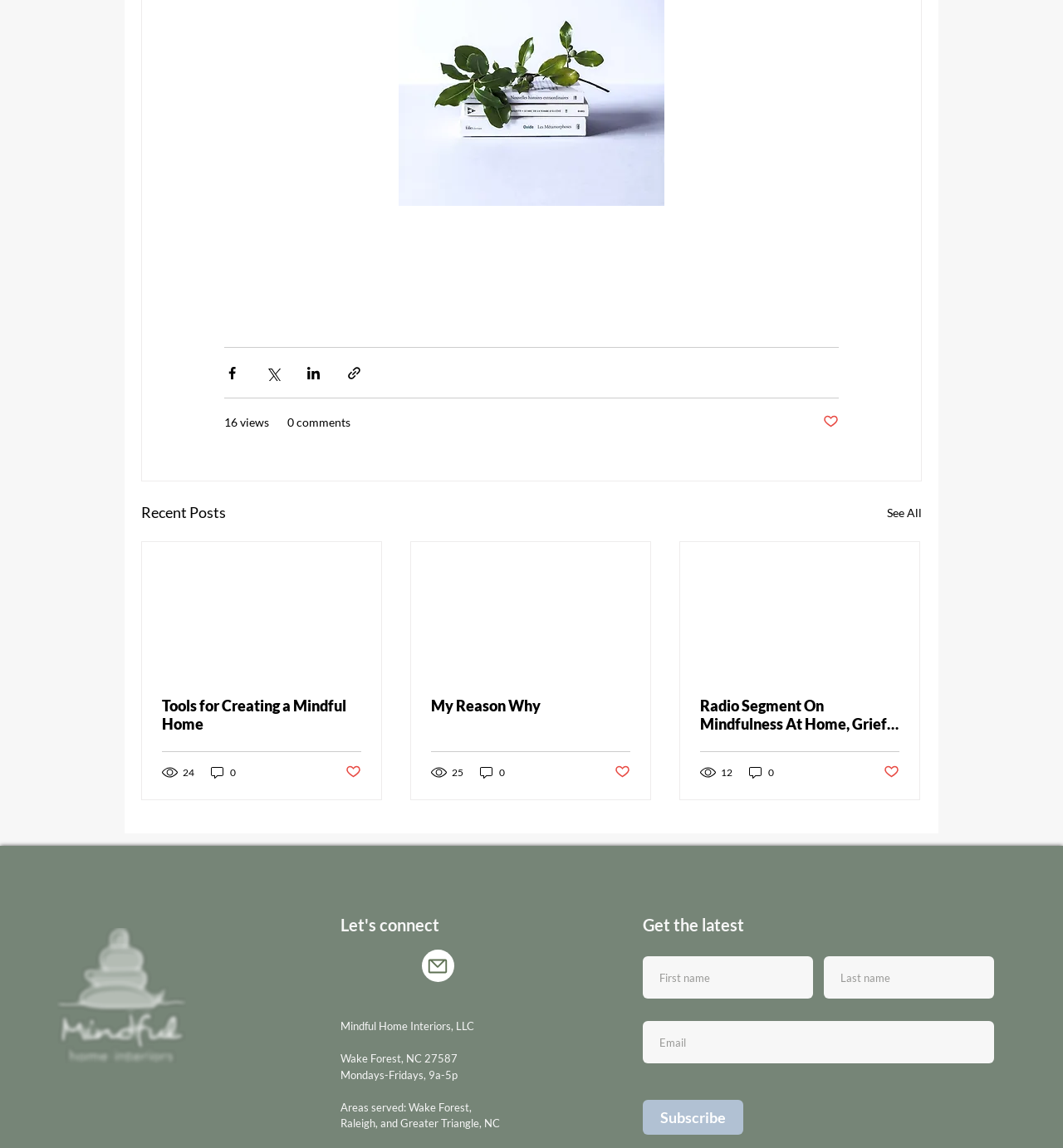How many articles are displayed on the page?
Look at the image and answer the question with a single word or phrase.

3